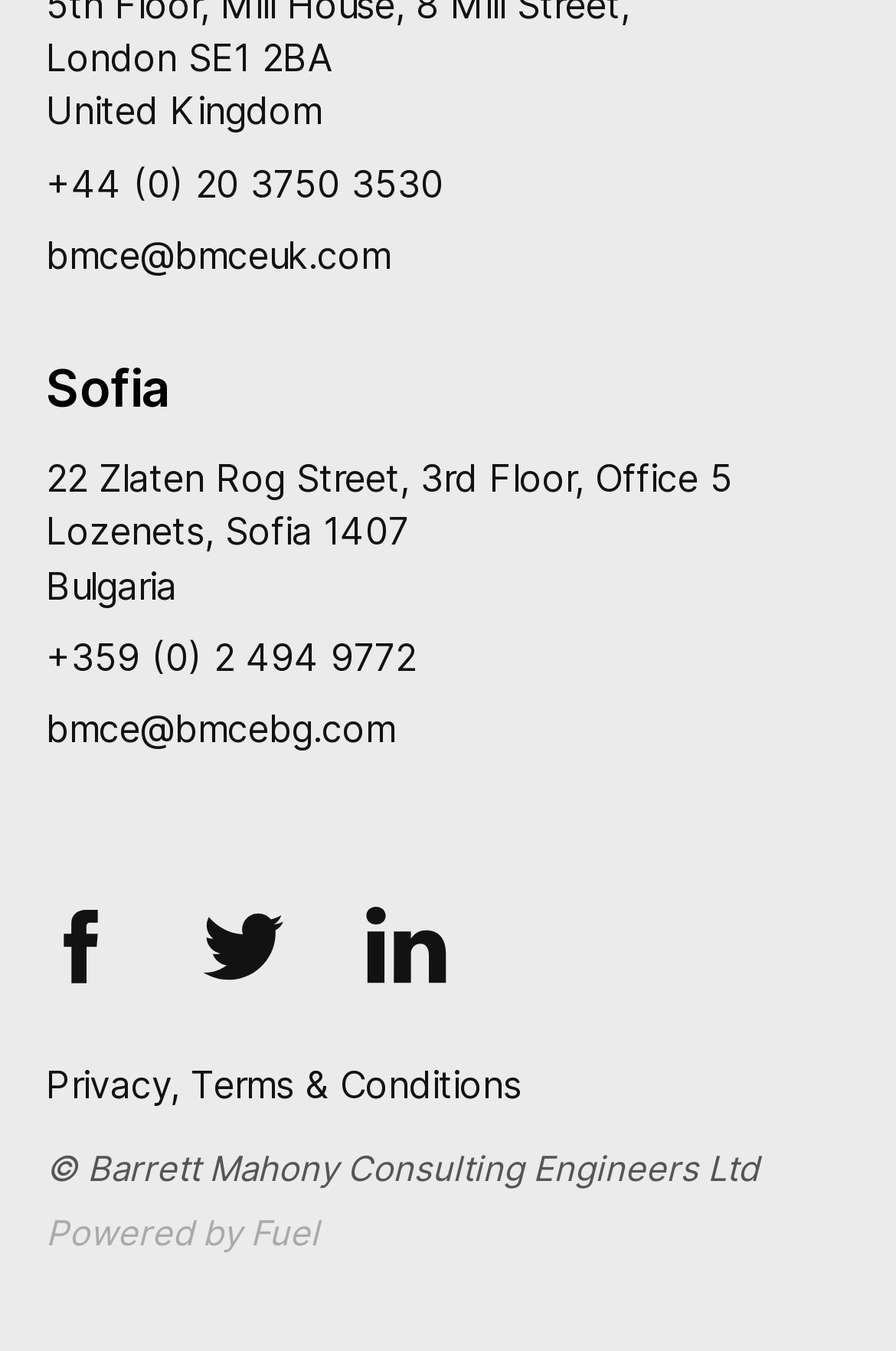What is the company's email address in the UK?
Identify the answer in the screenshot and reply with a single word or phrase.

bmce@bmceuk.com